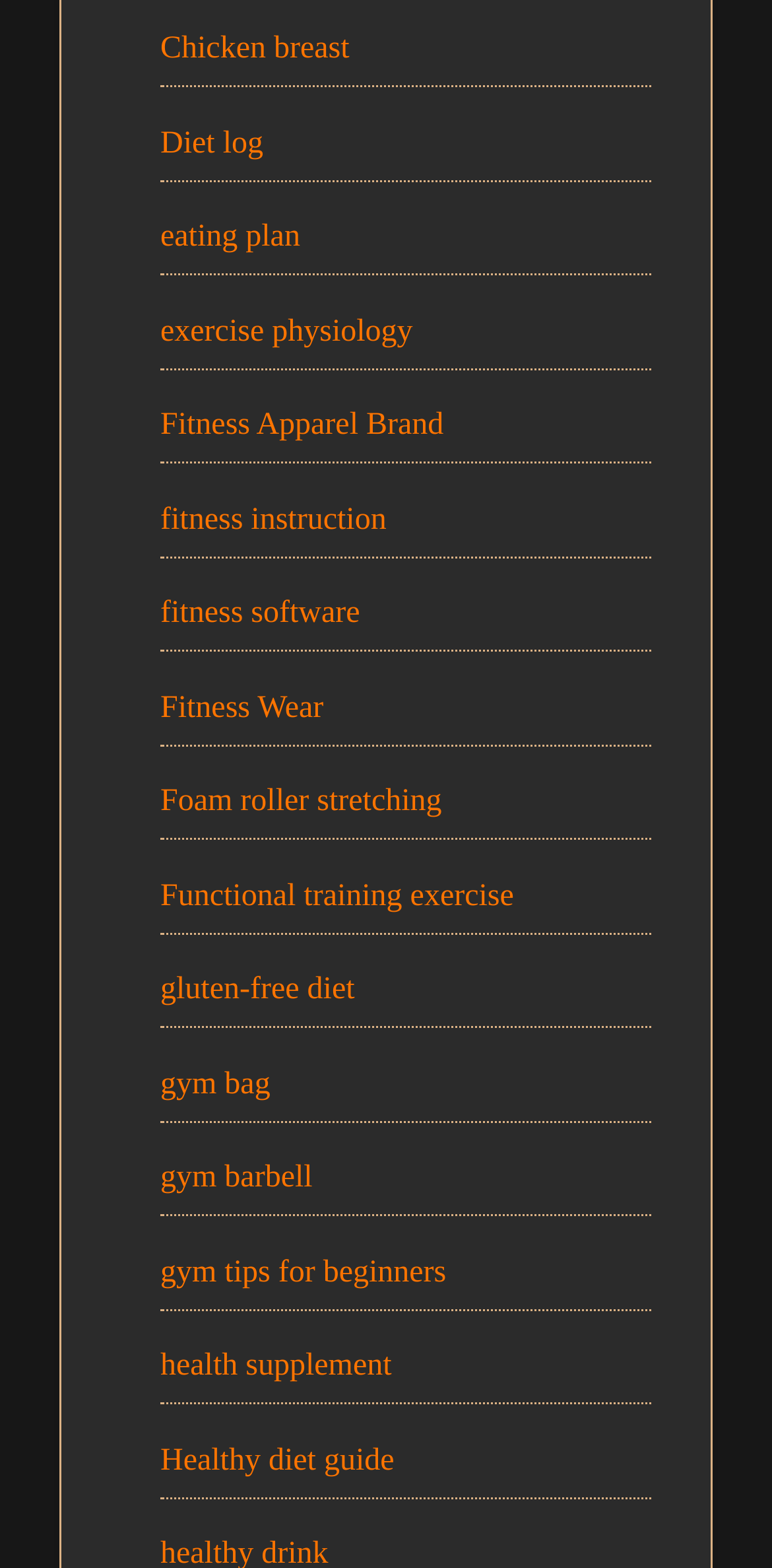What is the vertical position of the 'Fitness Apparel Brand' link?
Look at the image and provide a short answer using one word or a phrase.

Above 'exercise physiology'